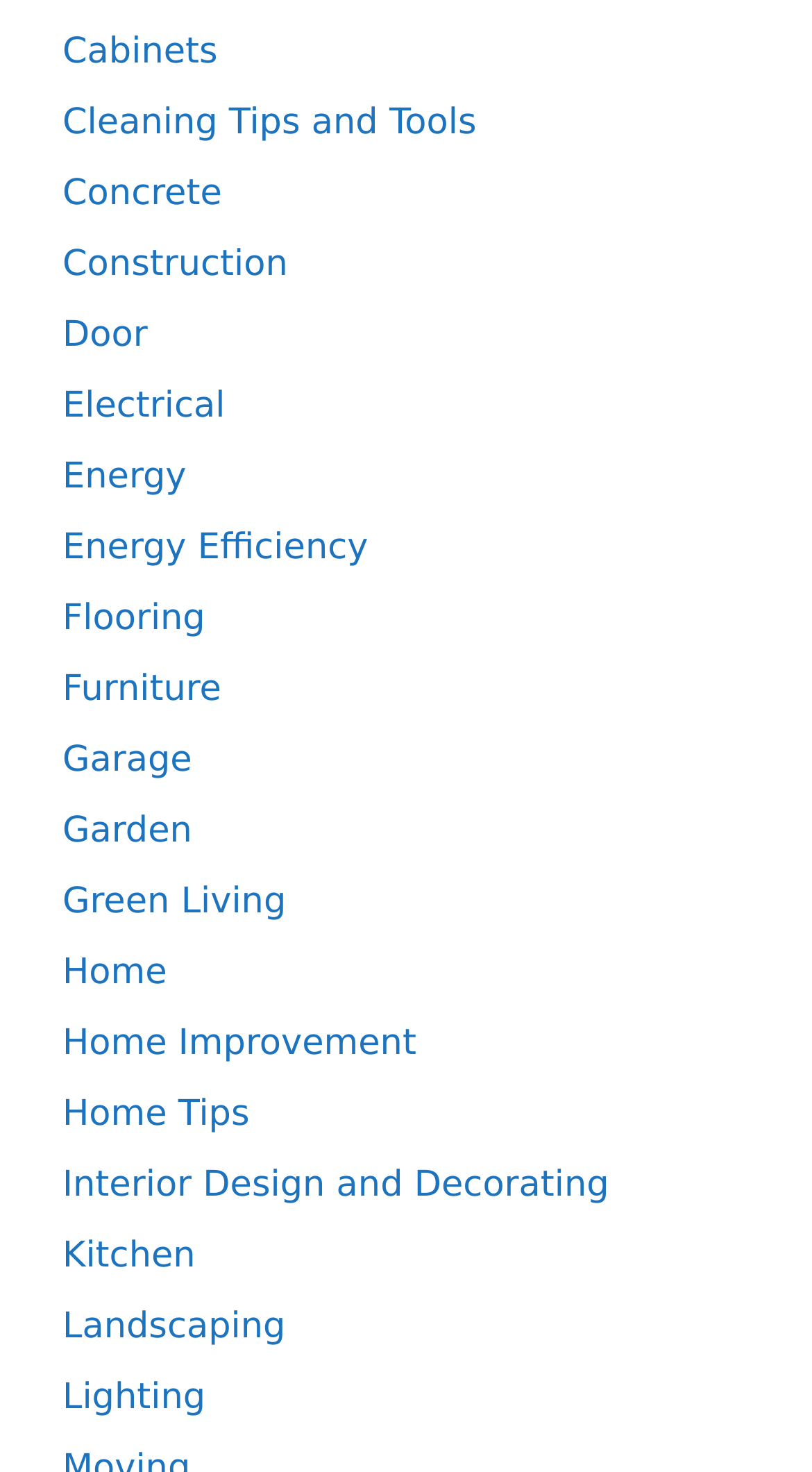Give a succinct answer to this question in a single word or phrase: 
How many categories are listed in total?

20